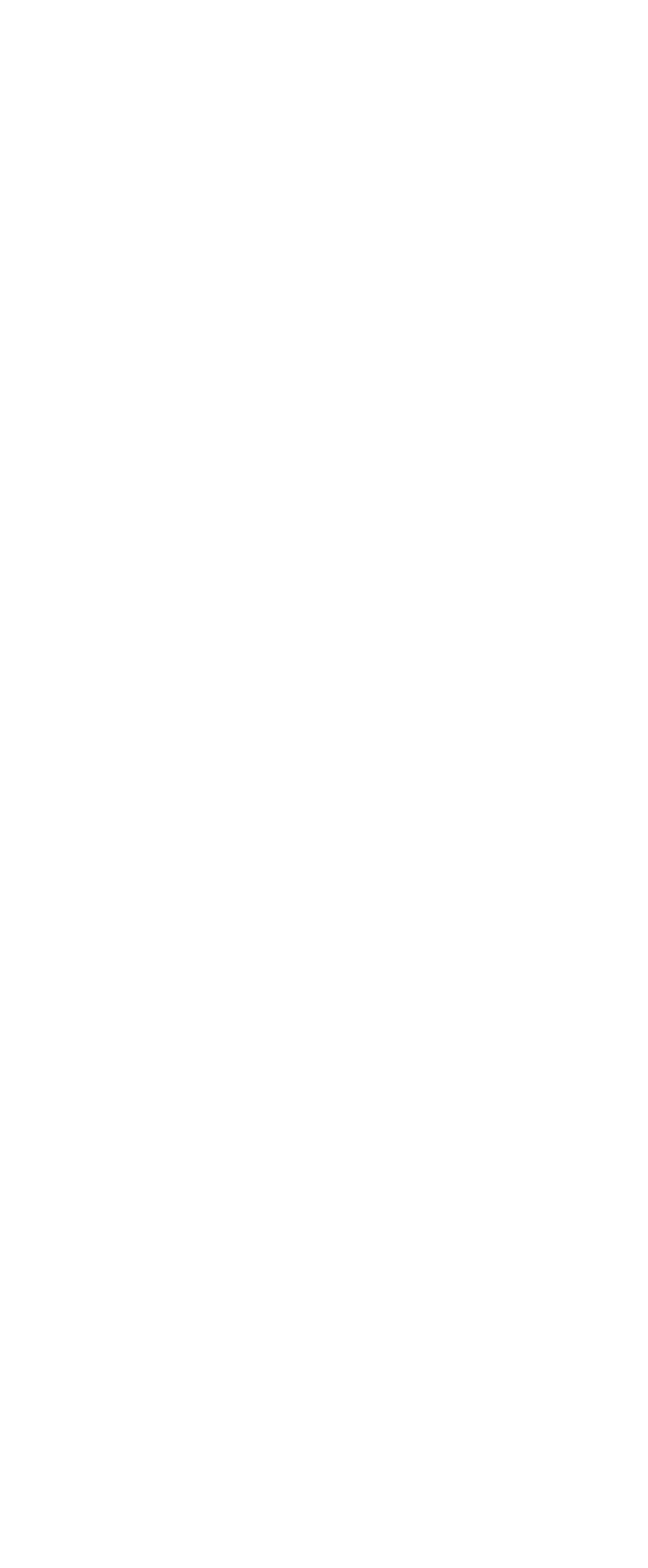Please provide the bounding box coordinates in the format (top-left x, top-left y, bottom-right x, bottom-right y). Remember, all values are floating point numbers between 0 and 1. What is the bounding box coordinate of the region described as: Product Liability

[0.051, 0.855, 0.949, 0.919]